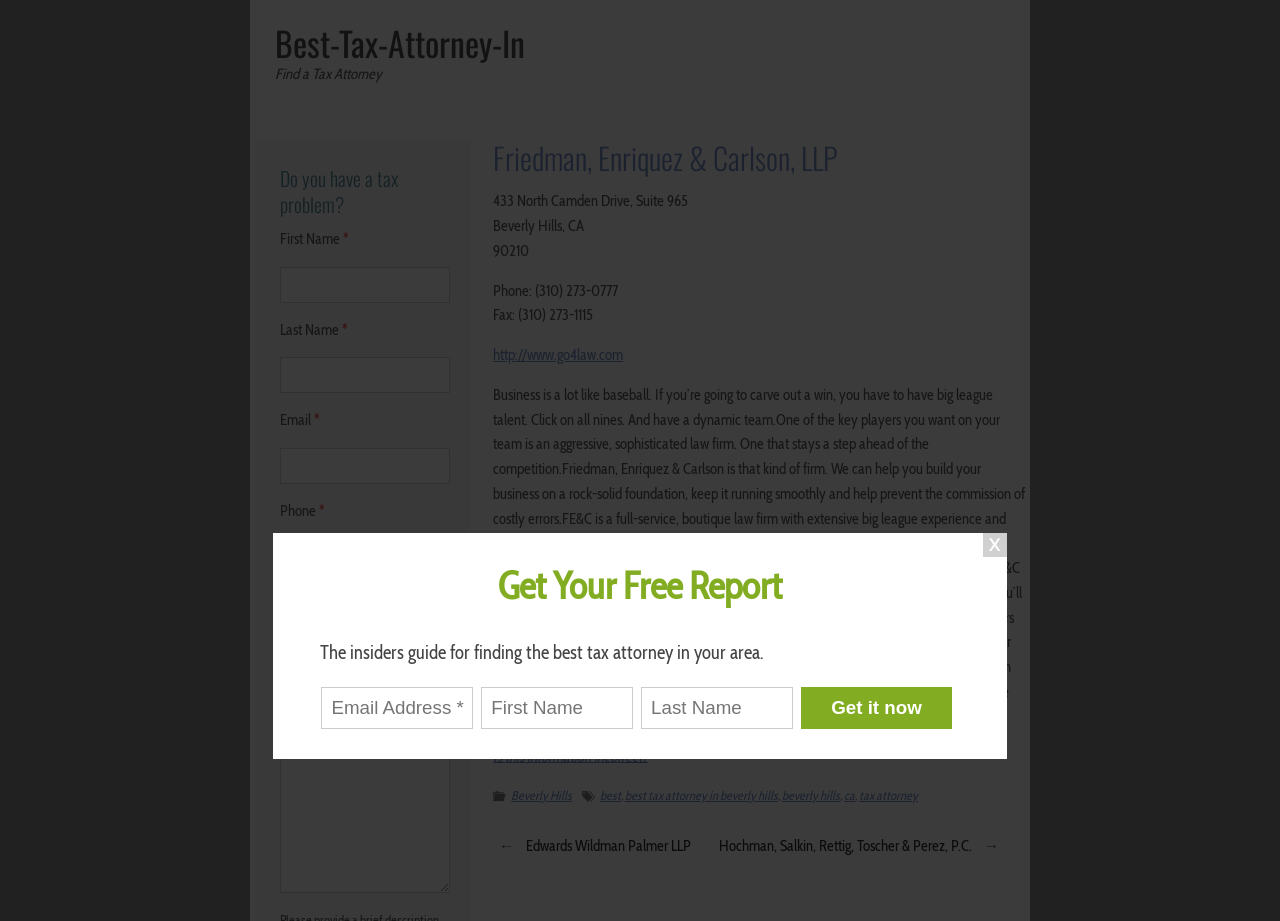Answer the question briefly using a single word or phrase: 
What is the address of Friedman, Enriquez & Carlson, LLP?

433 North Camden Drive, Suite 965